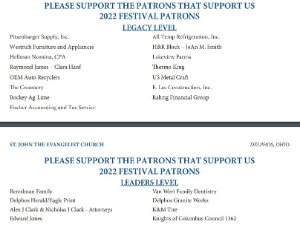Provide a thorough description of what you see in the image.

The image displays a detailed list of patrons who supported the 2022 festival, categorized into two levels: "Legacy Level" and "Leaders Level." The top section features companies and organizations such as Pittsburgh Supply, Inc., Air Temp Refrigeration, and H.B. Hunt - Jan S. Smith, highlighting significant contributions. The bottom section continues with Ohio-based supporters, including Van Vlerah Family Dentistry and Knights of Columbus Council 1342. This presentation emphasizes community involvement and appreciation for the patrons, illustrating their vital role in supporting the festival's success.